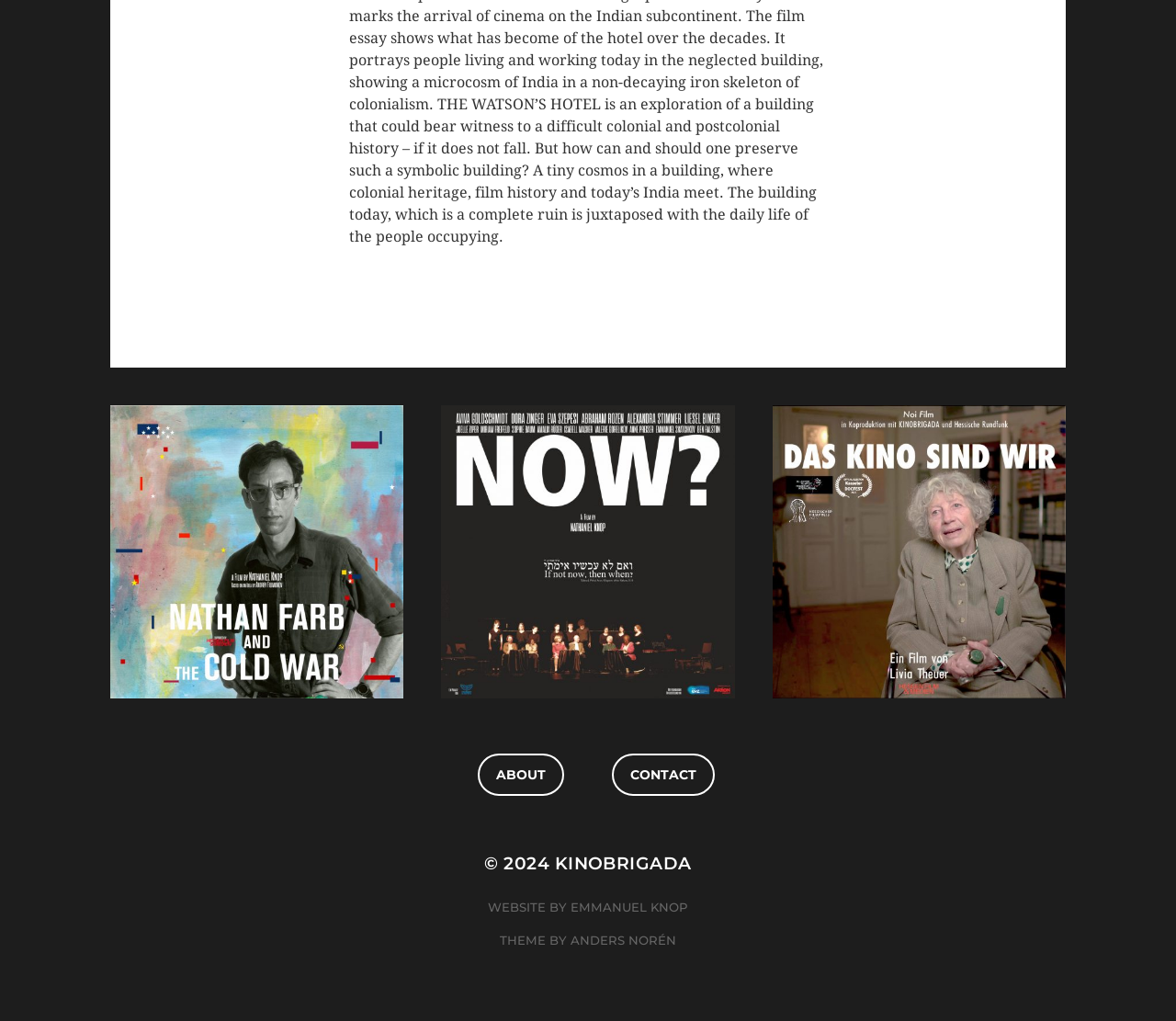Who designed the website theme?
Using the image, elaborate on the answer with as much detail as possible.

The website theme designer's name can be found at the bottom of the webpage, where it says 'THEME BY ANDERS NORÉN', indicating that Anders Norén is the person responsible for designing the website's theme.